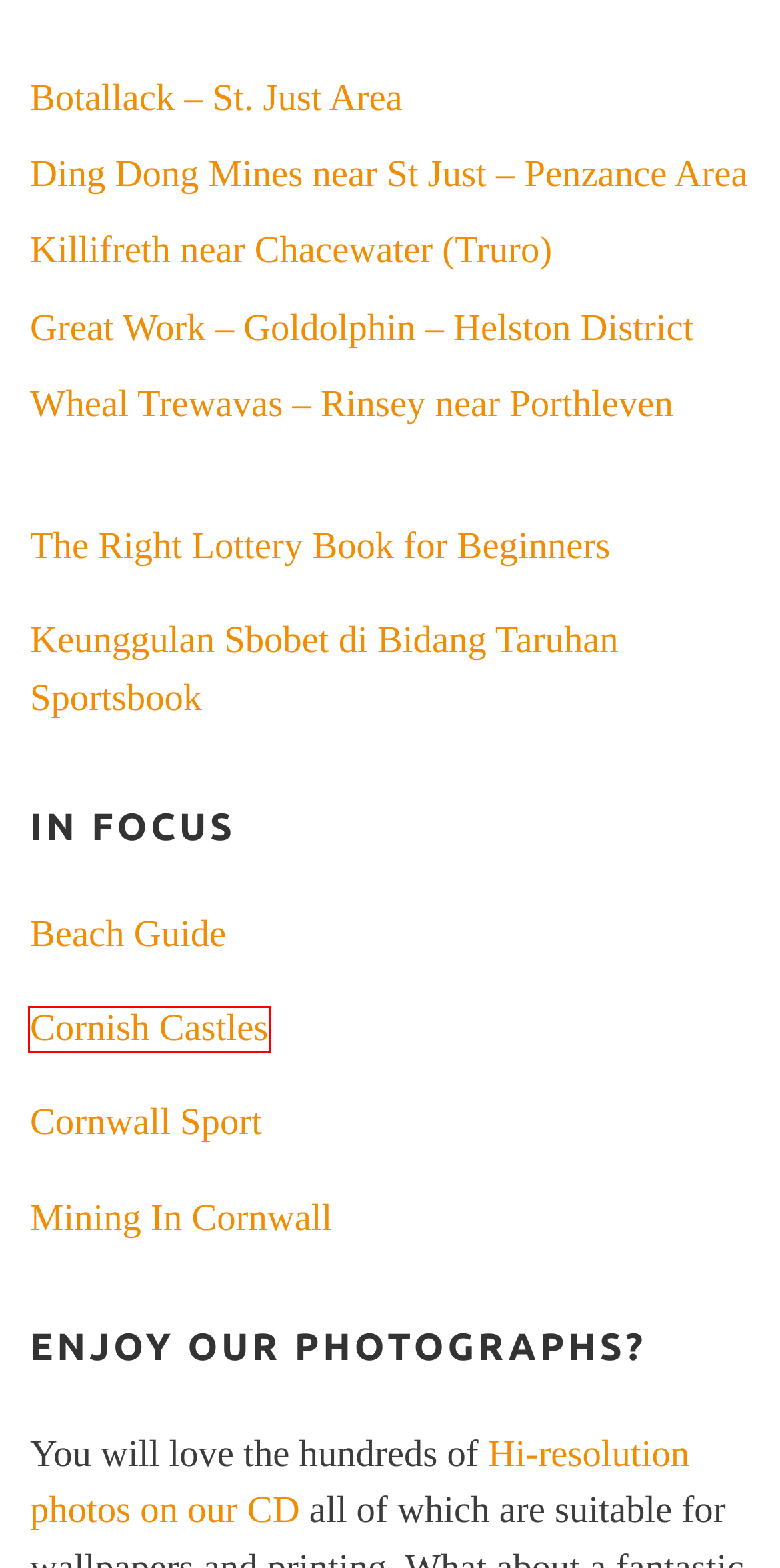You are provided with a screenshot of a webpage that includes a red rectangle bounding box. Please choose the most appropriate webpage description that matches the new webpage after clicking the element within the red bounding box. Here are the candidates:
A. Ding Dong Mines near St Just – Penzance Area - Views of Cornwall England
B. CD Shop - Views of Cornwall England
C. Cornwall Sport - Views of Cornwall England
D. Keunggulan Sbobet di Bidang Taruhan Sportsbook
E. Killifreth near Chacewater (Truro) - Views of Cornwall England
F. Cornish Castle - Views of Cornwall England
G. The Right Lottery Book for Beginners
H. Mining In Cornwall - Views of Cornwall England

F